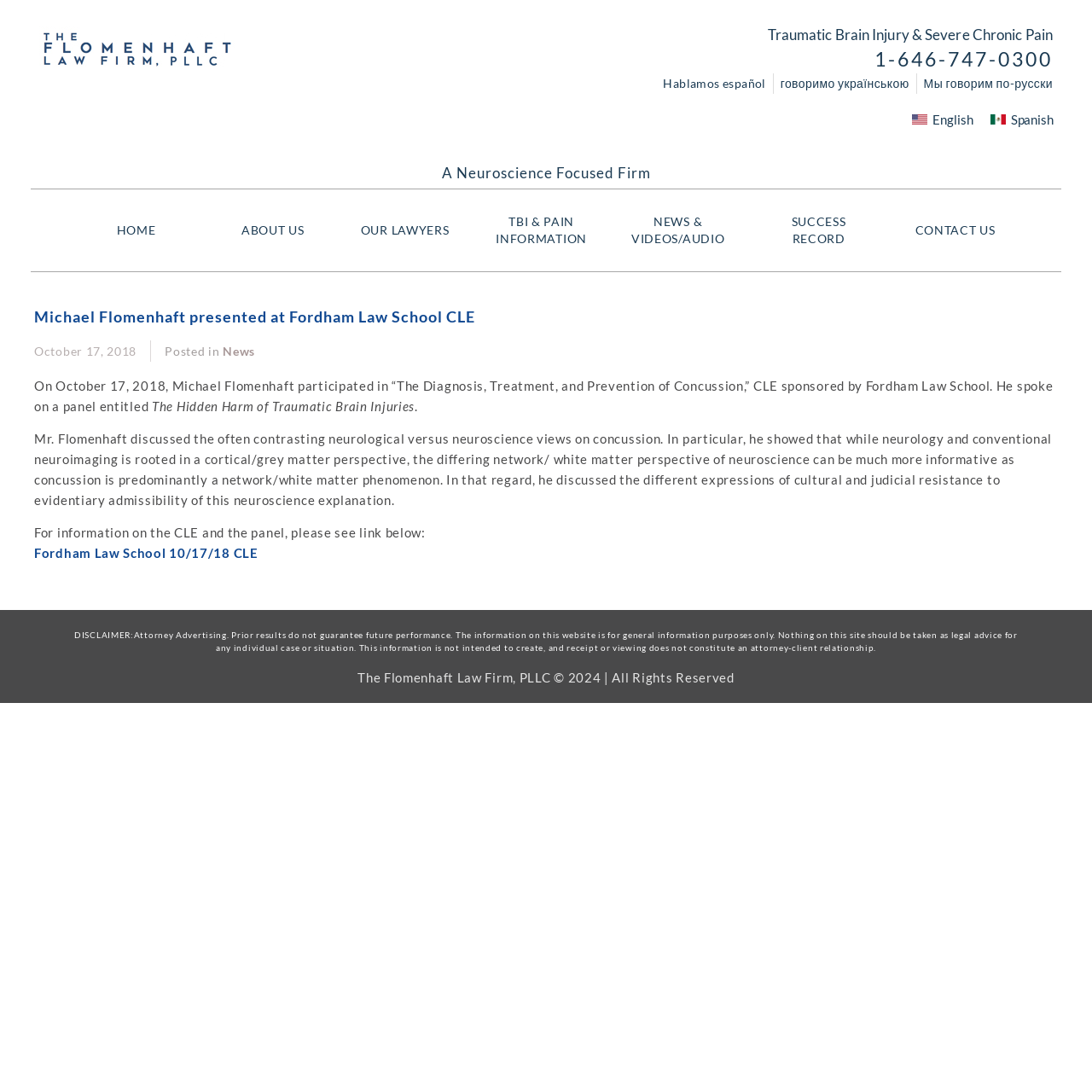Find the bounding box coordinates for the UI element that matches this description: "TBI & PAIN INFORMATION".

[0.437, 0.173, 0.562, 0.248]